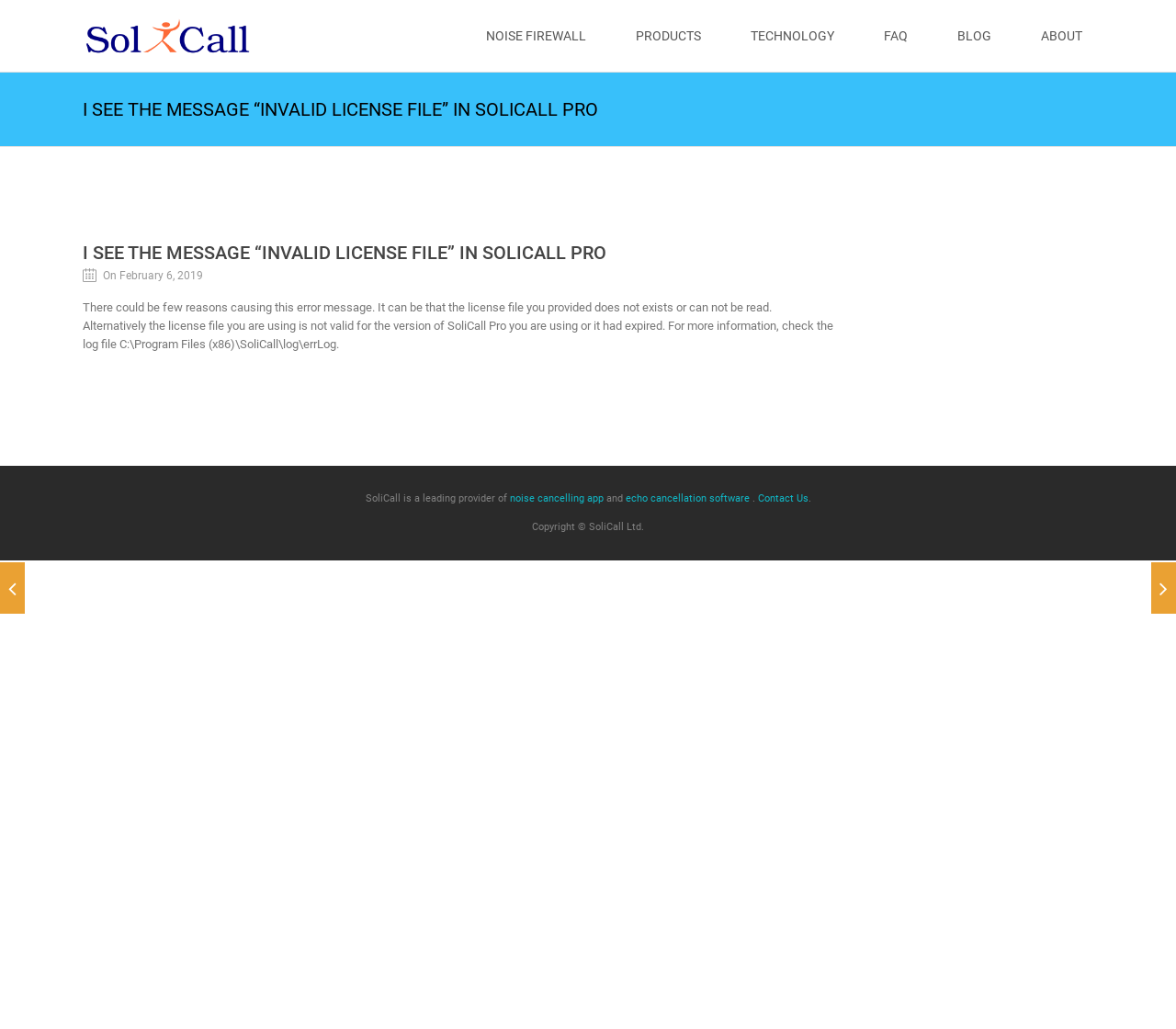Please determine the bounding box coordinates of the area that needs to be clicked to complete this task: 'Contact Us'. The coordinates must be four float numbers between 0 and 1, formatted as [left, top, right, bottom].

[0.644, 0.478, 0.687, 0.49]